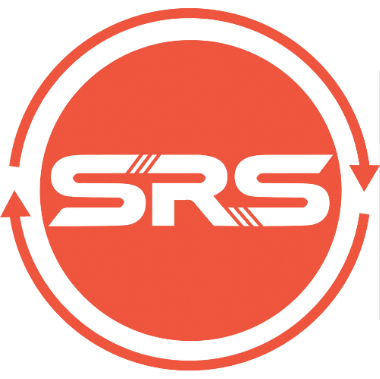Give a thorough explanation of the image.

The image features the logo of SRS Restore, prominently displayed within a circular design. The logo is characterized by bold, white lettering of "SRS" set against a vibrant orange background. This design potentially symbolizes safety and reliability, aligning with the company's focus on services related to seat belt and airbag repairs. The circular shape of the logo may imply a sense of protection and completeness, reinforcing the message of automotive safety that the company promotes. As part of a webpage titled "A Belt for Your Safety: All of the Basics about Seat Belts," this logo serves as a visual representation of SRS Restore's commitment to ensuring safety measures in vehicles, particularly regarding seat belts.